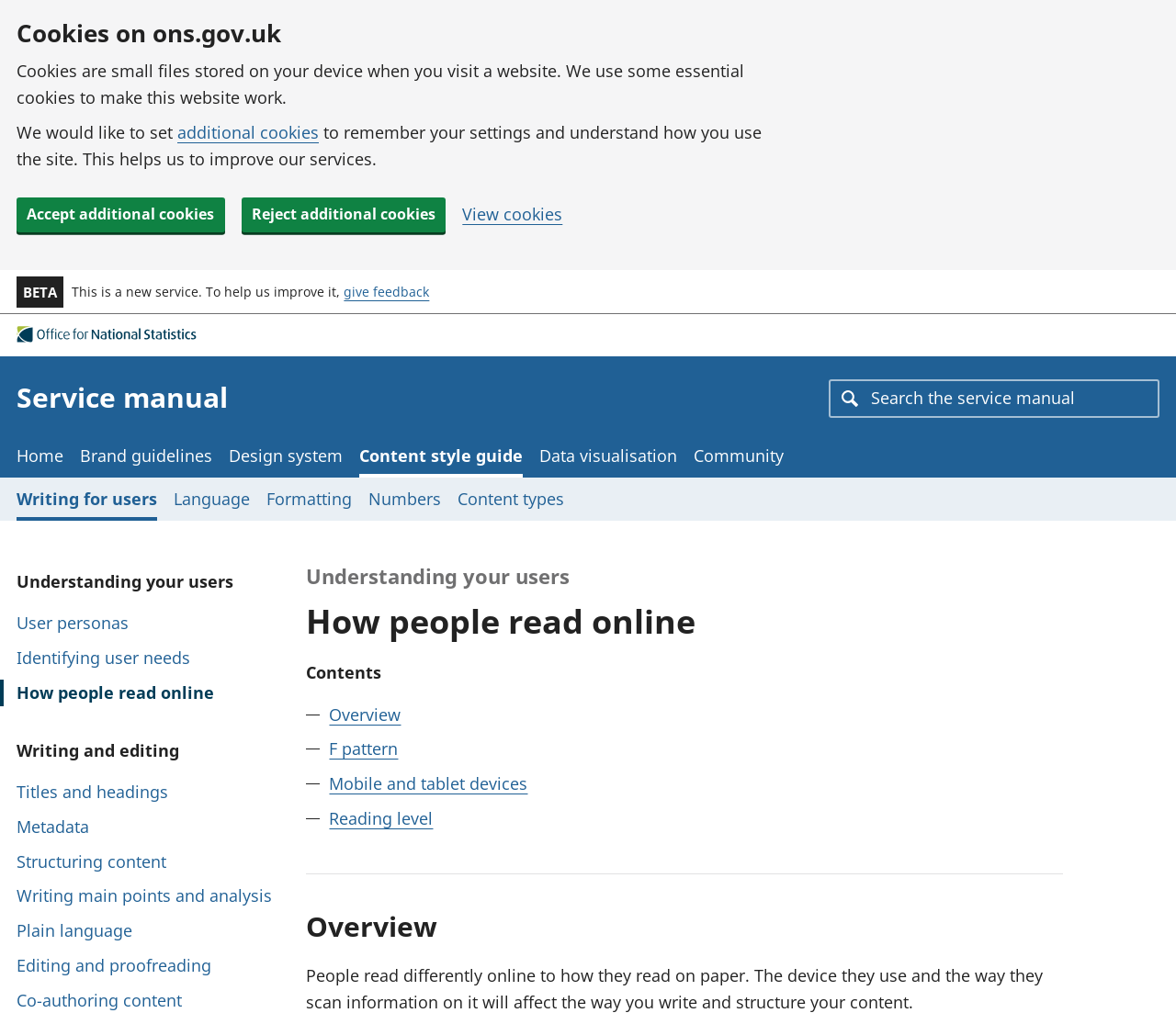Locate the bounding box coordinates of the element to click to perform the following action: 'Read about How people read online'. The coordinates should be given as four float values between 0 and 1, in the form of [left, top, right, bottom].

[0.014, 0.671, 0.246, 0.697]